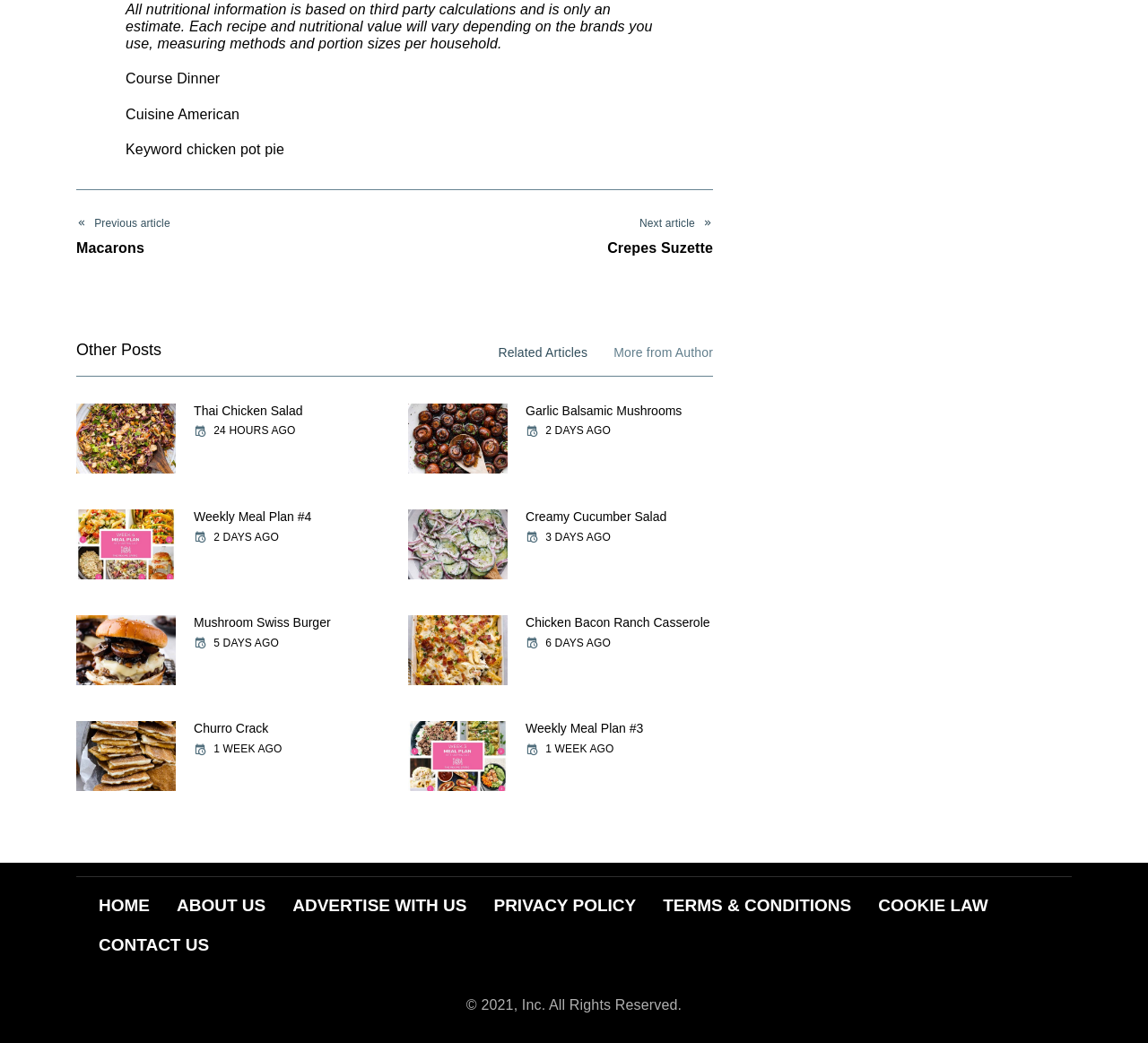Locate the bounding box coordinates of the area to click to fulfill this instruction: "read the 'About Us' page". The bounding box should be presented as four float numbers between 0 and 1, in the order [left, top, right, bottom].

[0.142, 0.849, 0.243, 0.888]